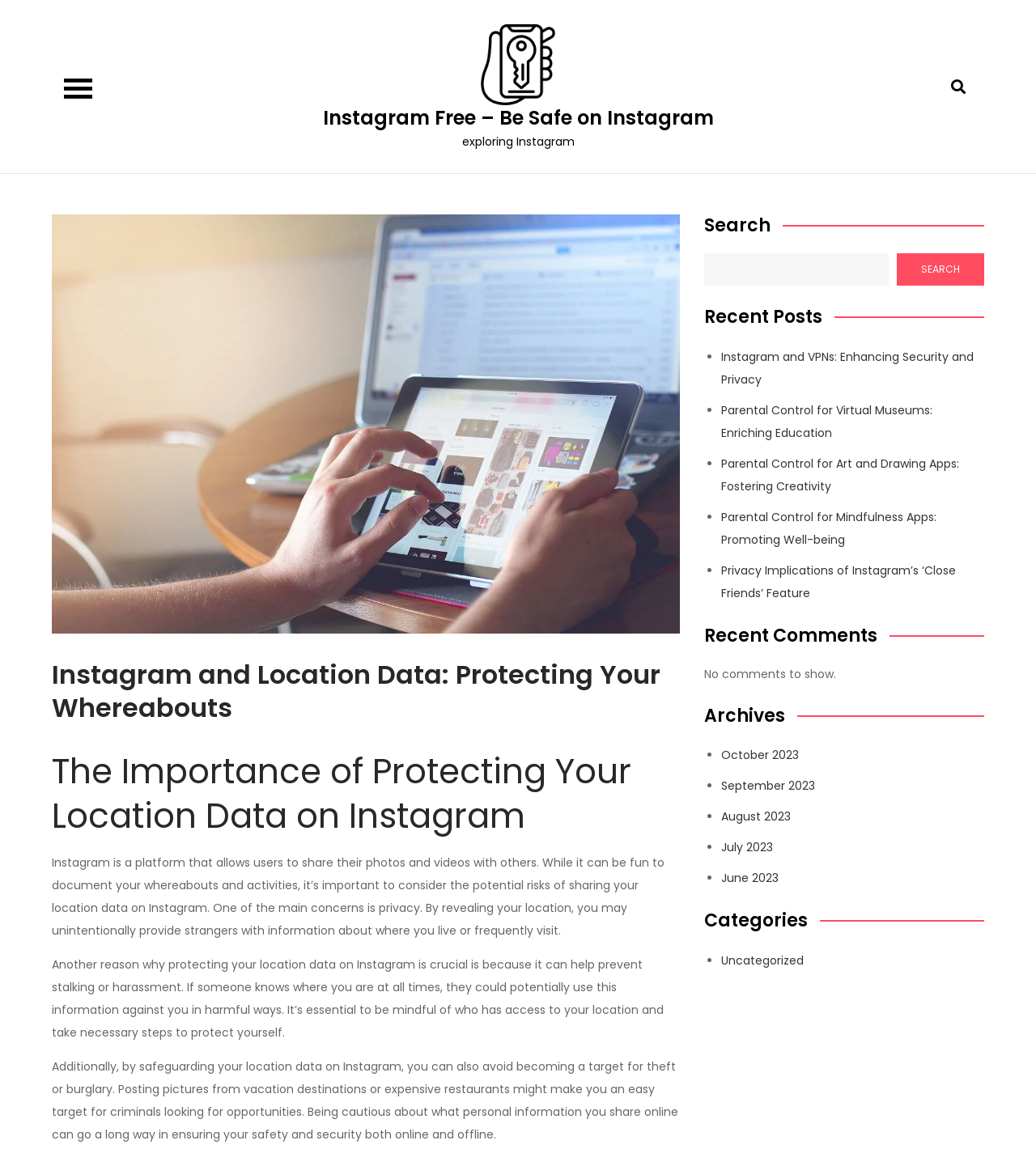Please specify the bounding box coordinates for the clickable region that will help you carry out the instruction: "Click the button with a magnifying glass icon".

[0.899, 0.053, 0.95, 0.098]